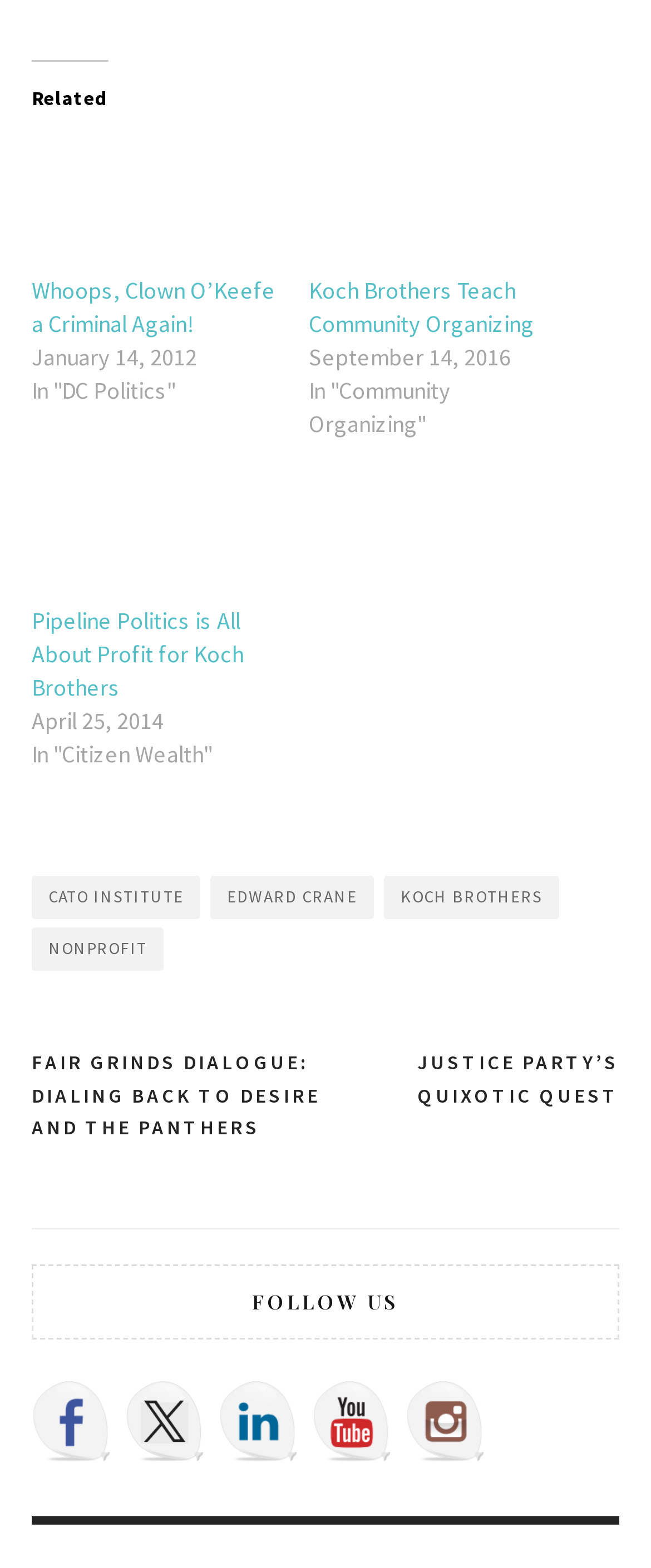What is the date of the second article?
Provide a detailed answer to the question using information from the image.

I found the date of the second article by looking at the time element associated with the second article. The date is 'September 14, 2016'.